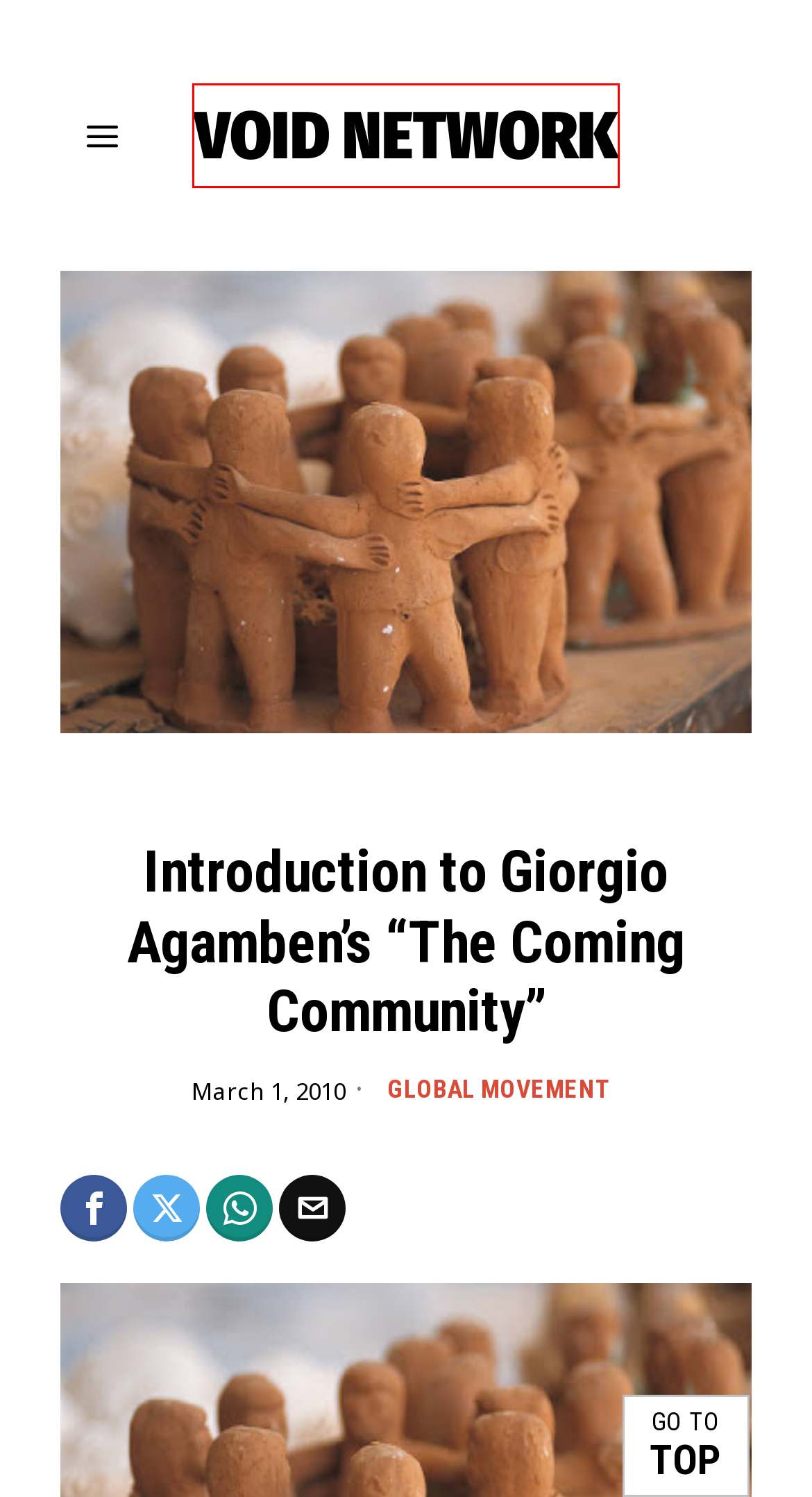A screenshot of a webpage is given, featuring a red bounding box around a UI element. Please choose the webpage description that best aligns with the new webpage after clicking the element in the bounding box. These are the descriptions:
A. Void Network
B. Global movement – Void Network
C. Local movement – Void Network
D. Poetry – Void Network
E. Home- Should Be a Human Right and a Community Builder – Void Network
F. Όταν το σπίτι καίγεται- Giorgio Agamben – Void Network
G. Music – Void Network
H. Disaster Anarchy- by Rhiannon Firth – Void Network

A